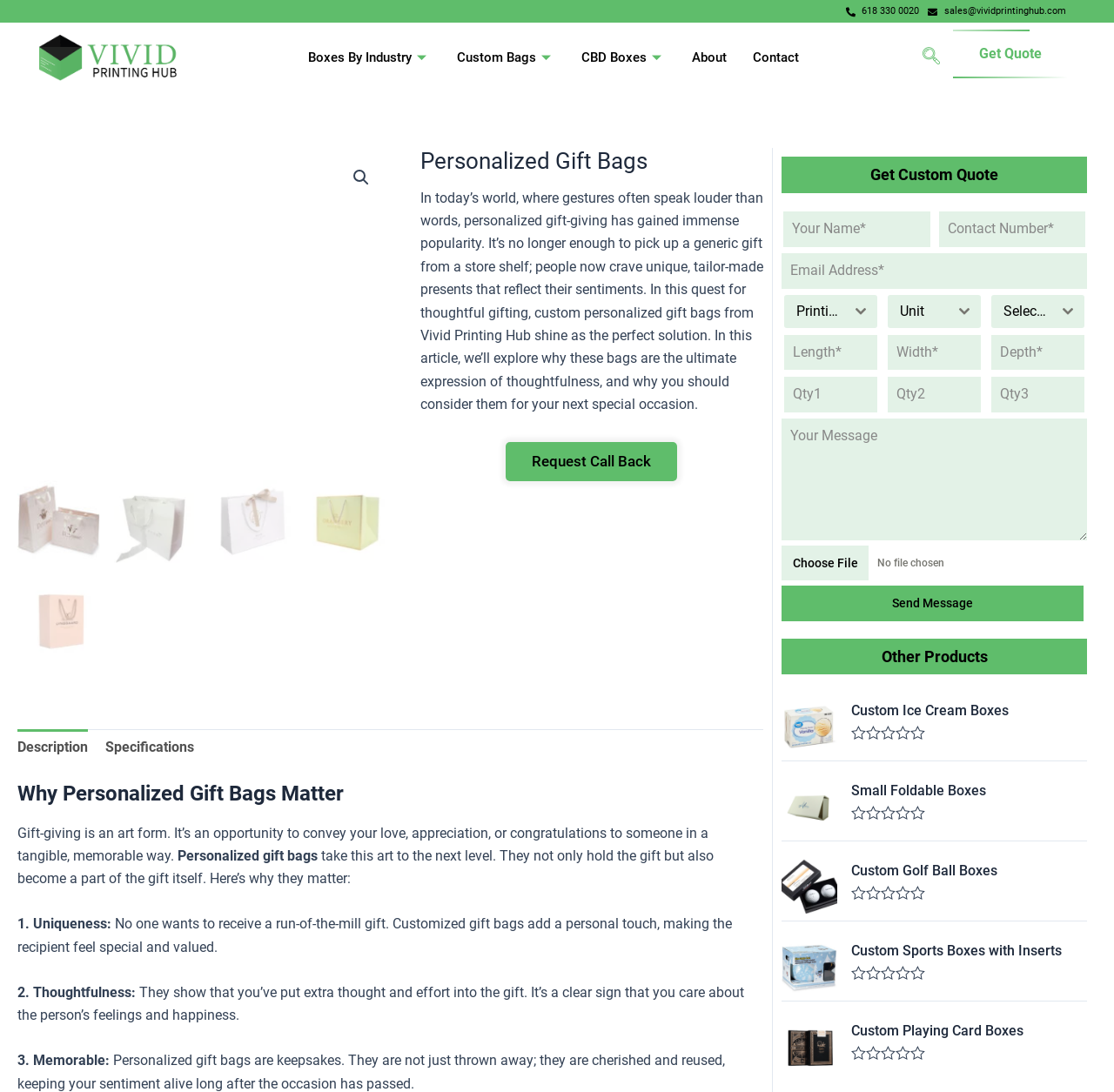What is the main purpose of Vivid Printing Hub?
Look at the image and respond with a one-word or short phrase answer.

Design personalized gift bags